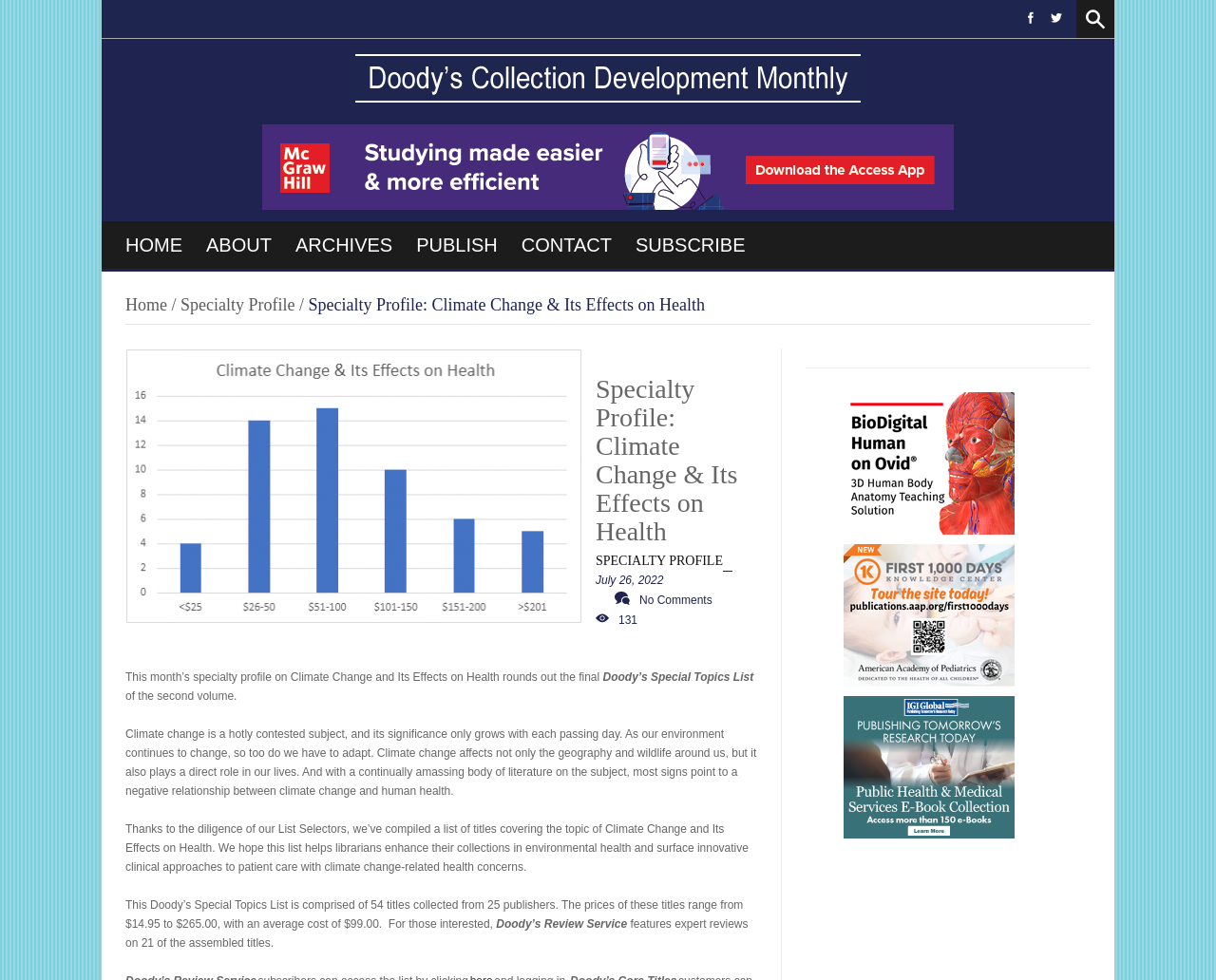Show the bounding box coordinates of the element that should be clicked to complete the task: "Subscribe to the newsletter".

[0.523, 0.24, 0.613, 0.26]